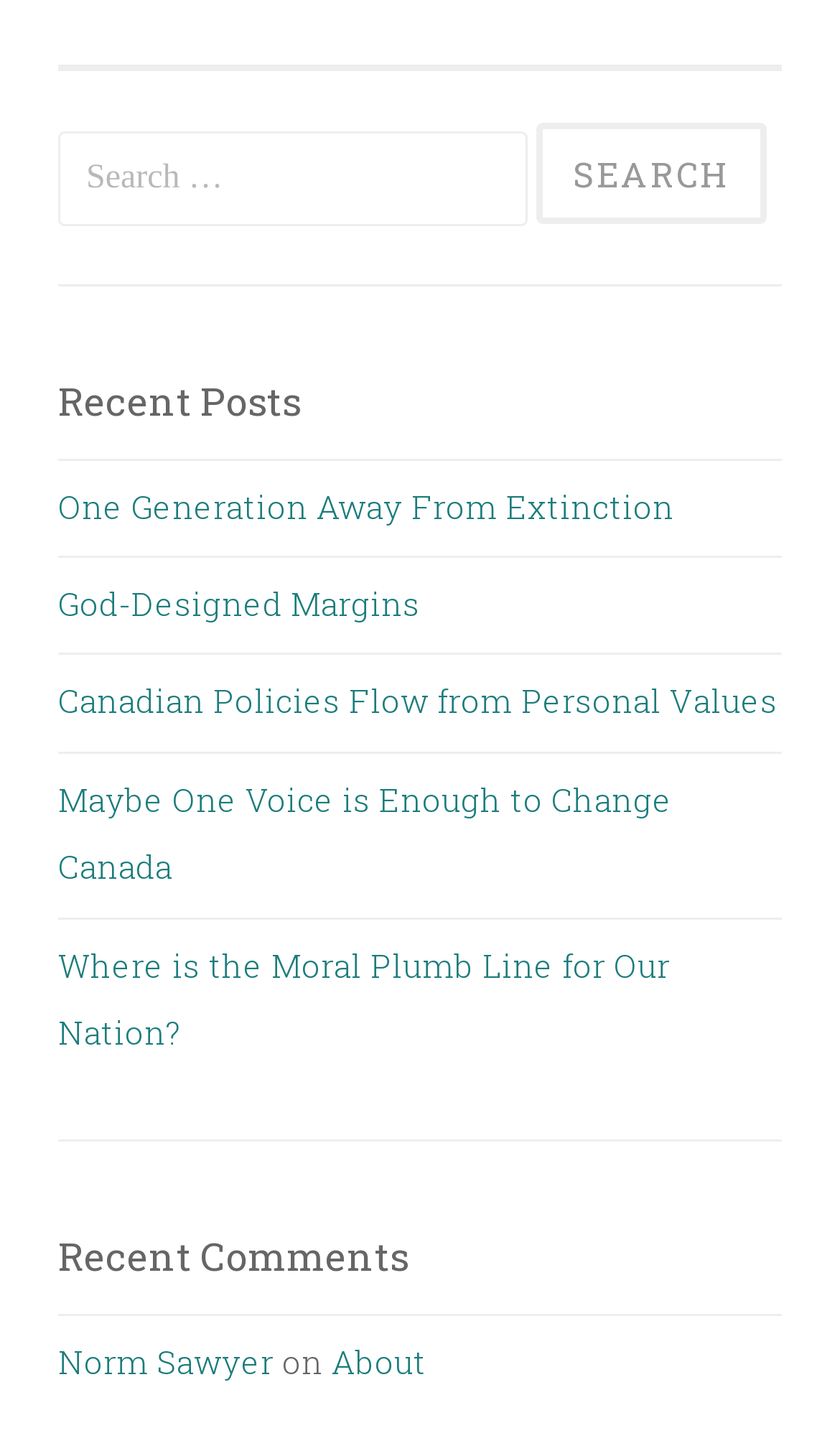Find the bounding box coordinates for the UI element that matches this description: "God-Designed Margins".

[0.069, 0.401, 0.5, 0.43]